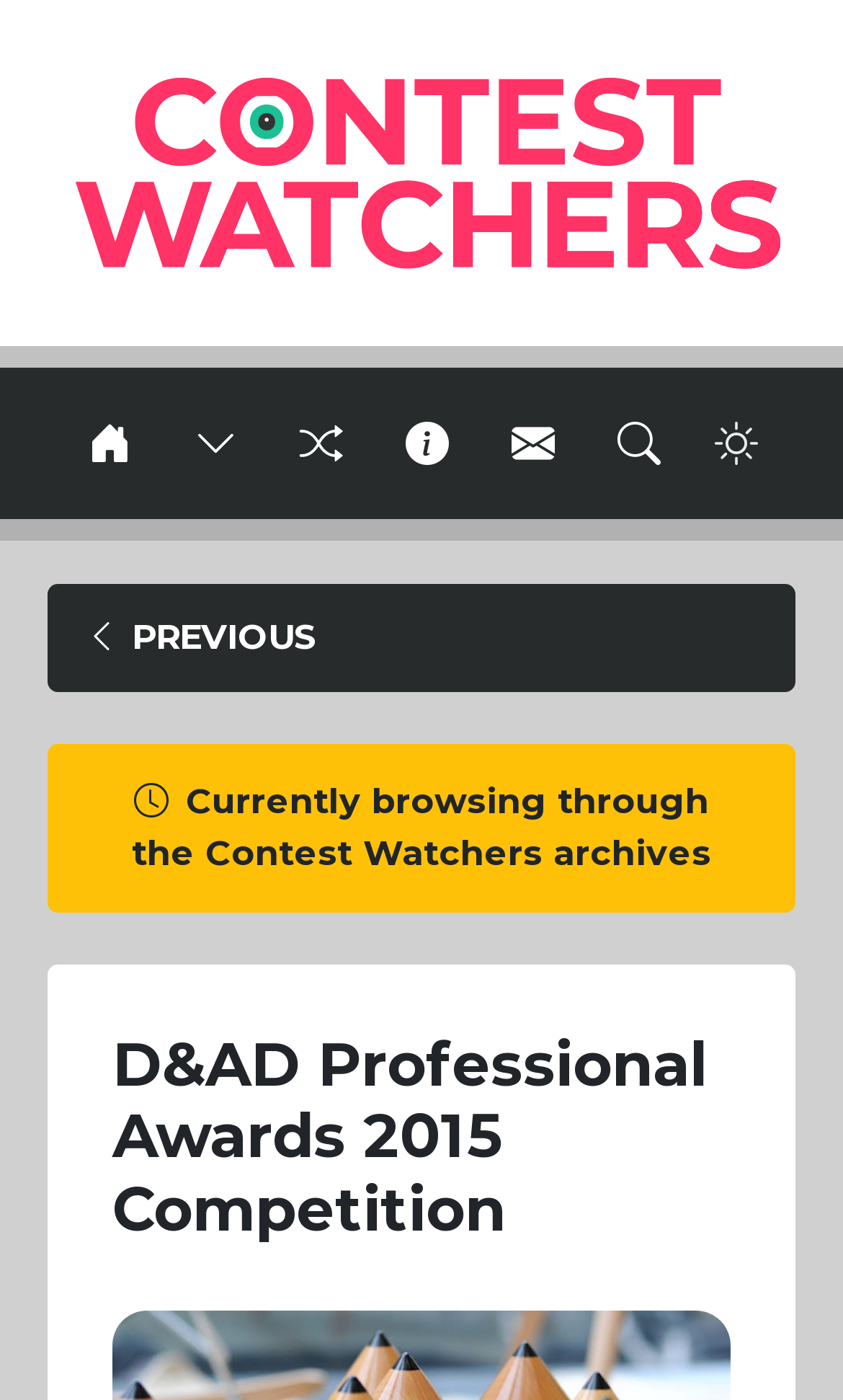Pinpoint the bounding box coordinates of the element to be clicked to execute the instruction: "Toggle Browse Contests menu".

[0.204, 0.263, 0.314, 0.371]